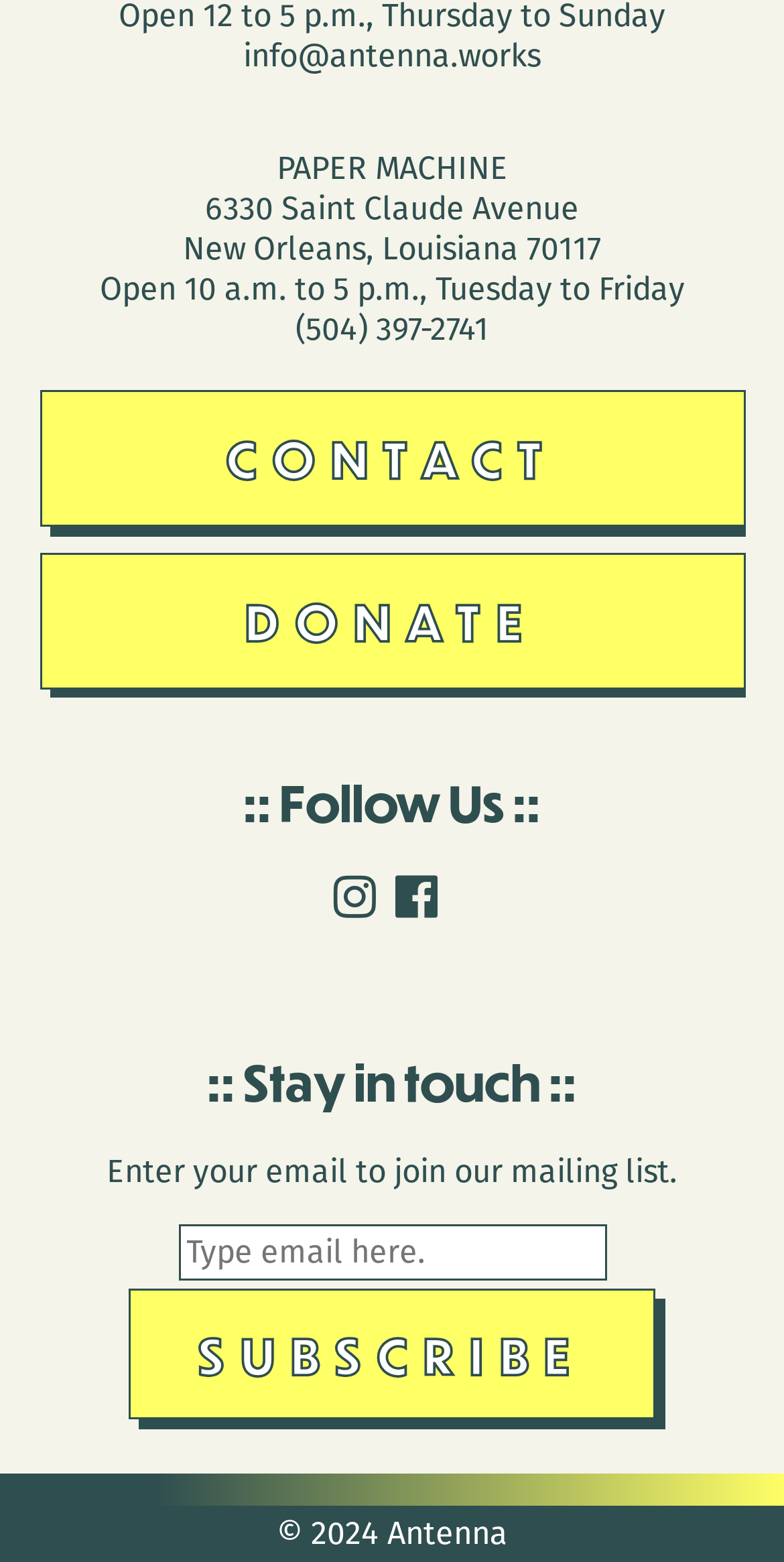Please answer the following question using a single word or phrase: 
What is the name of the place?

PAPER MACHINE